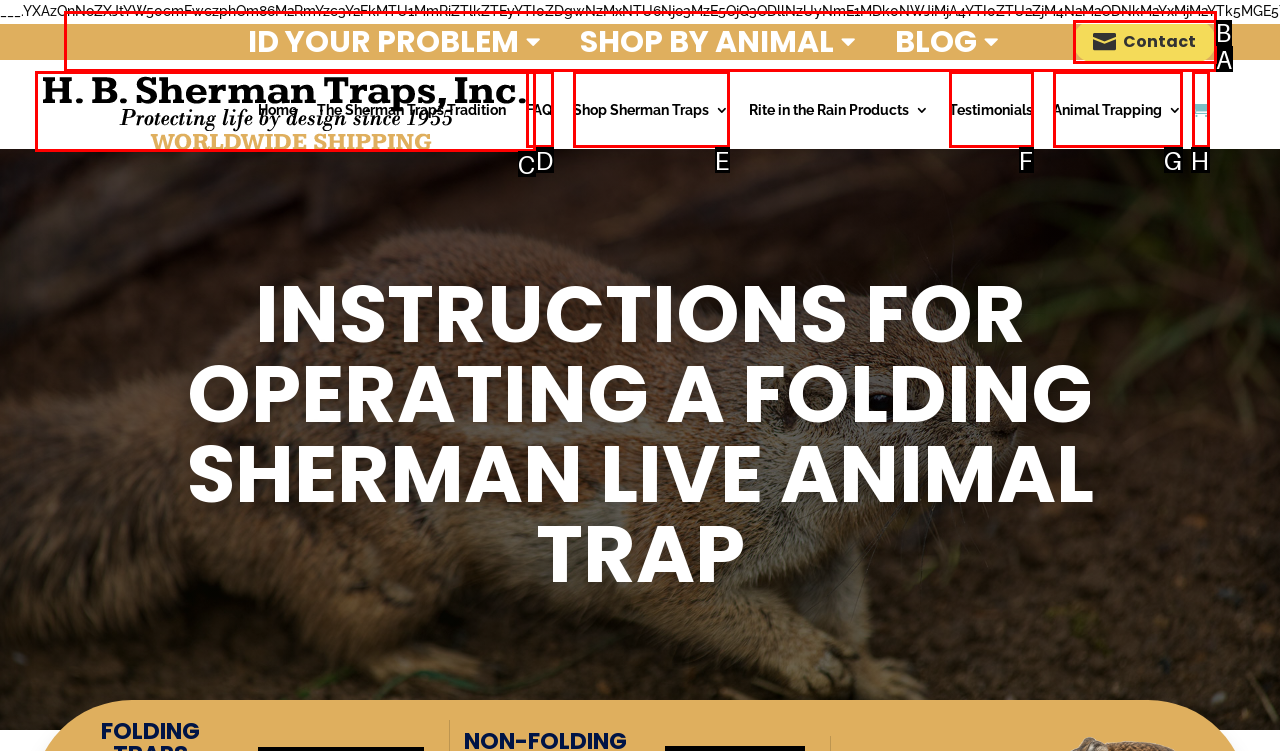Which HTML element fits the description: Our Fees? Respond with the letter of the appropriate option directly.

None